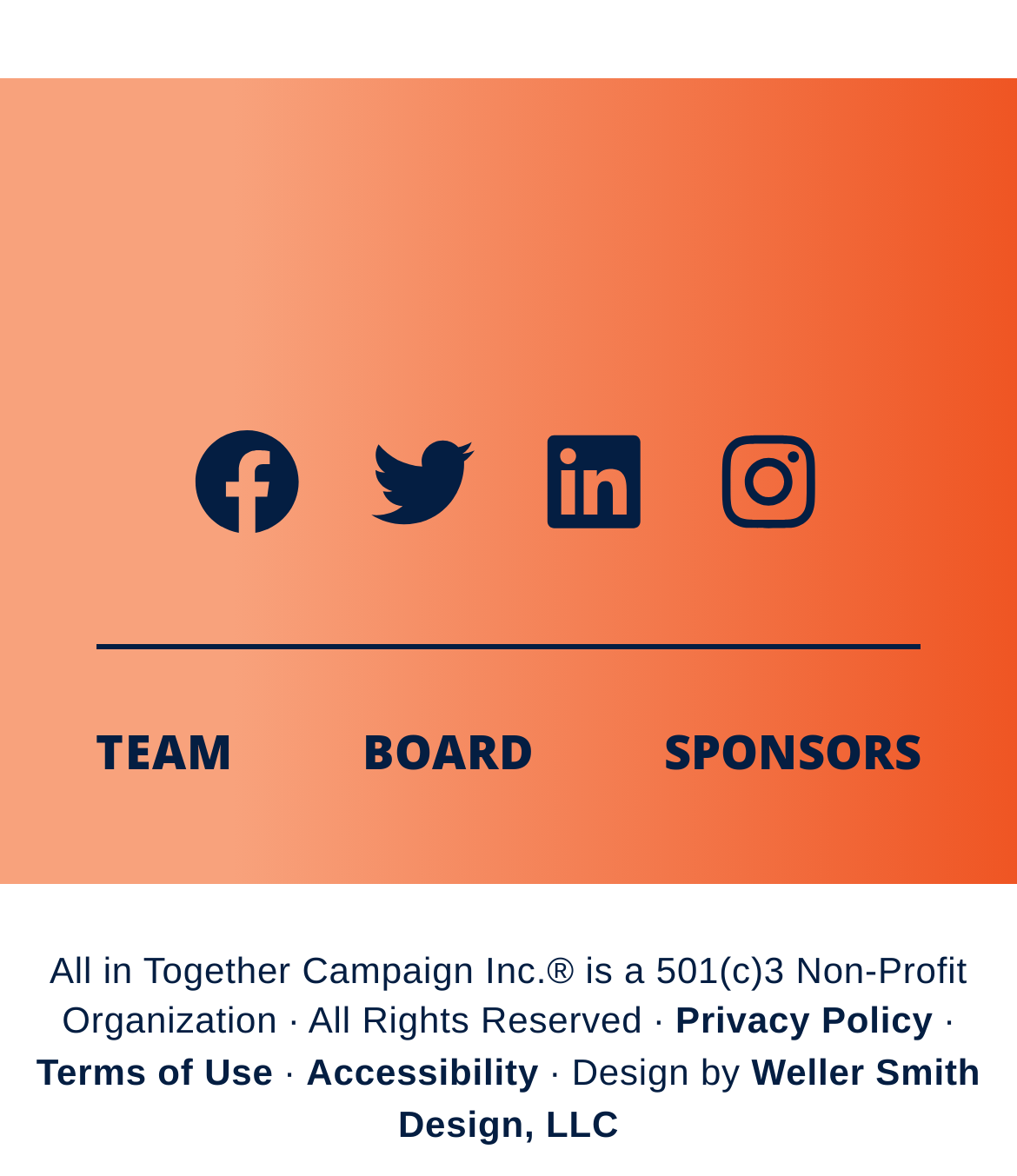How many navigation links are there?
Using the image as a reference, answer the question in detail.

I counted the number of navigation links by looking at the links 'TEAM', 'BOARD', and 'SPONSORS' which are placed horizontally next to each other.